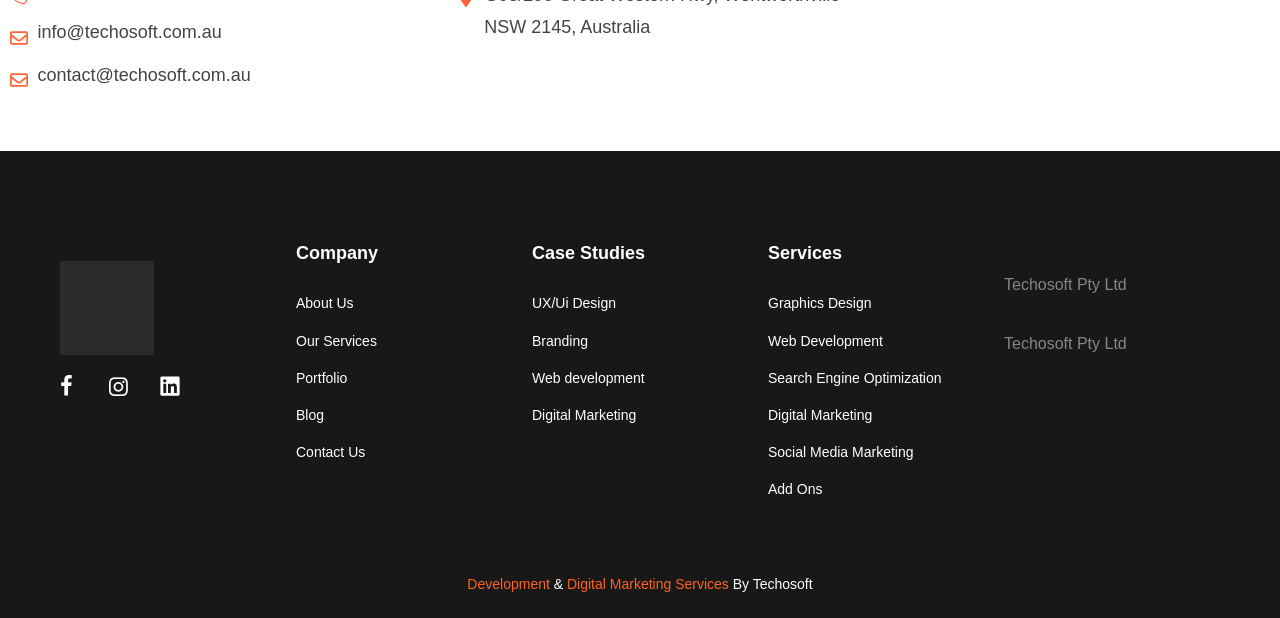Identify the bounding box for the UI element that is described as follows: "Digitally Hip".

None